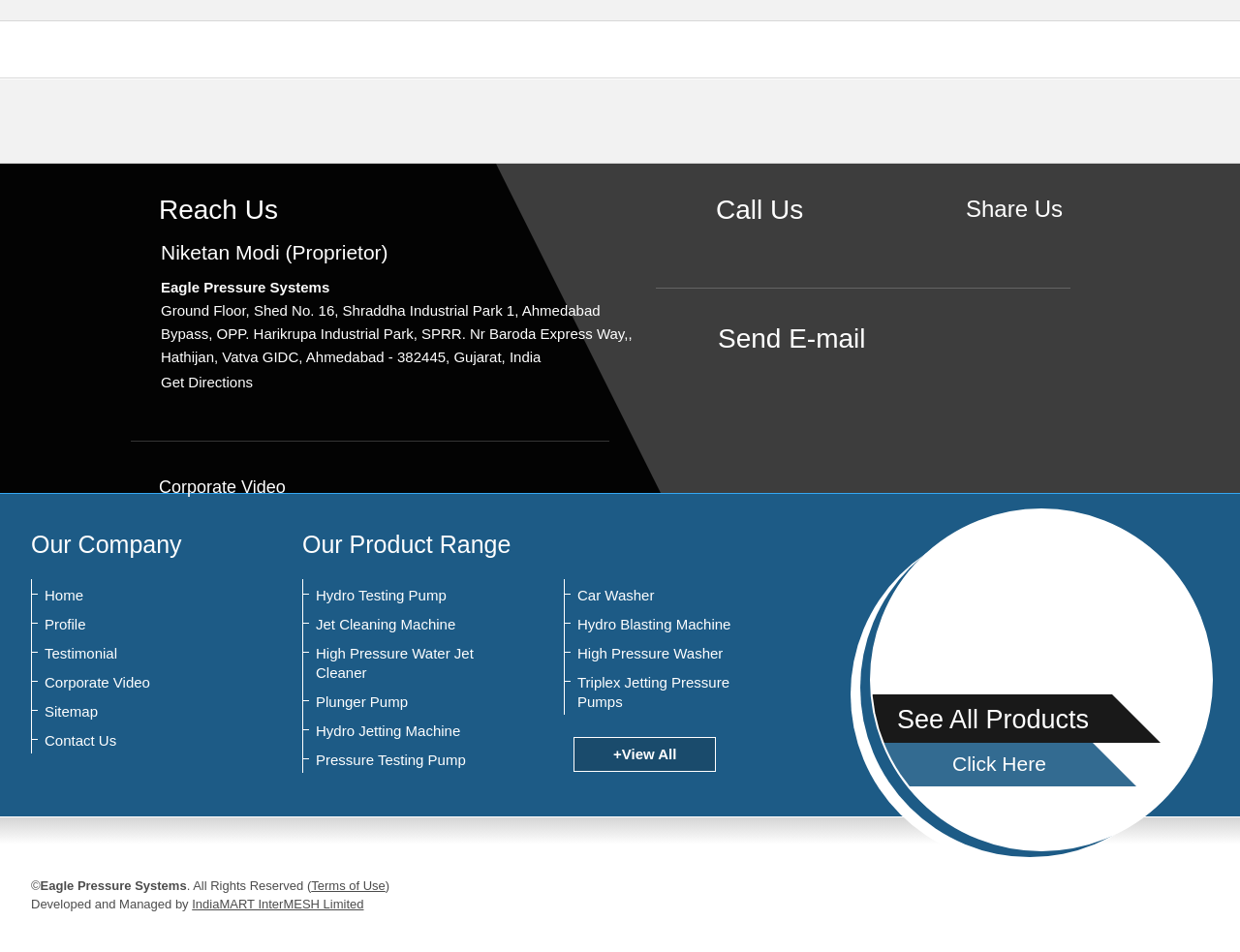How can I contact the company?
Your answer should be a single word or phrase derived from the screenshot.

Get Directions, Call Us, Send E-mail